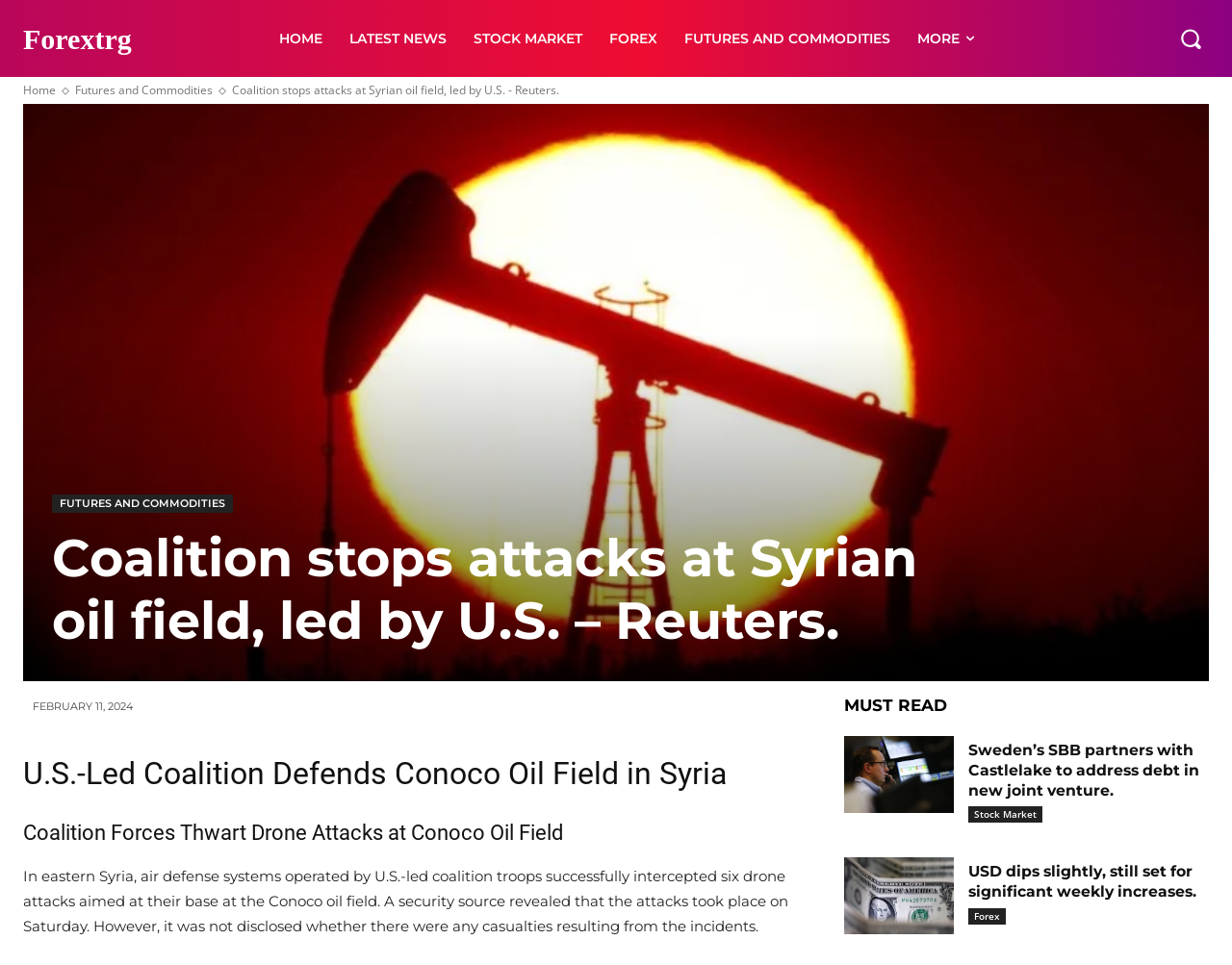Determine the bounding box coordinates of the clickable region to carry out the instruction: "Click on the Forextrg link".

[0.019, 0.023, 0.192, 0.056]